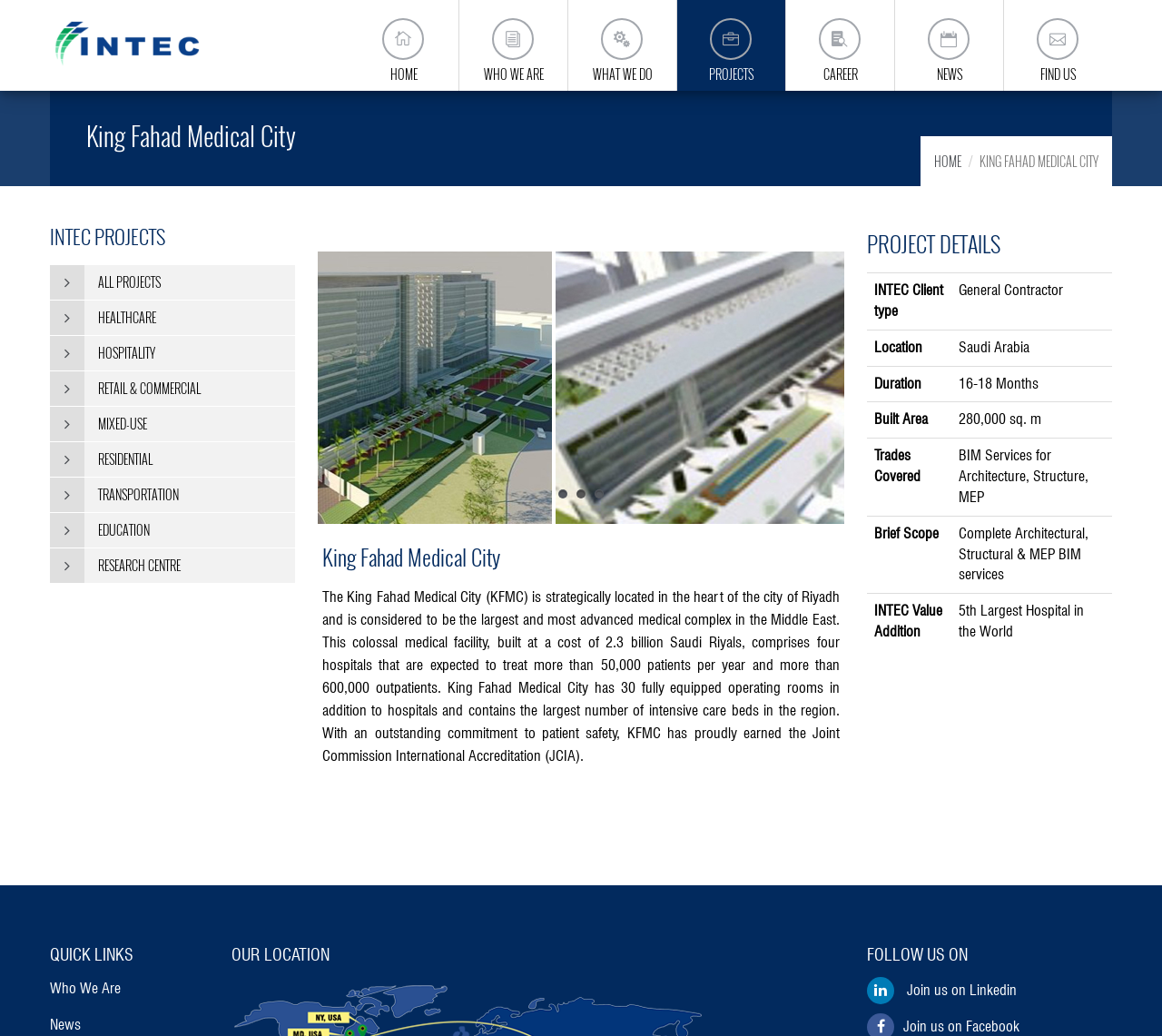Please find the bounding box coordinates of the element that needs to be clicked to perform the following instruction: "View ALL PROJECTS". The bounding box coordinates should be four float numbers between 0 and 1, represented as [left, top, right, bottom].

[0.043, 0.256, 0.254, 0.289]